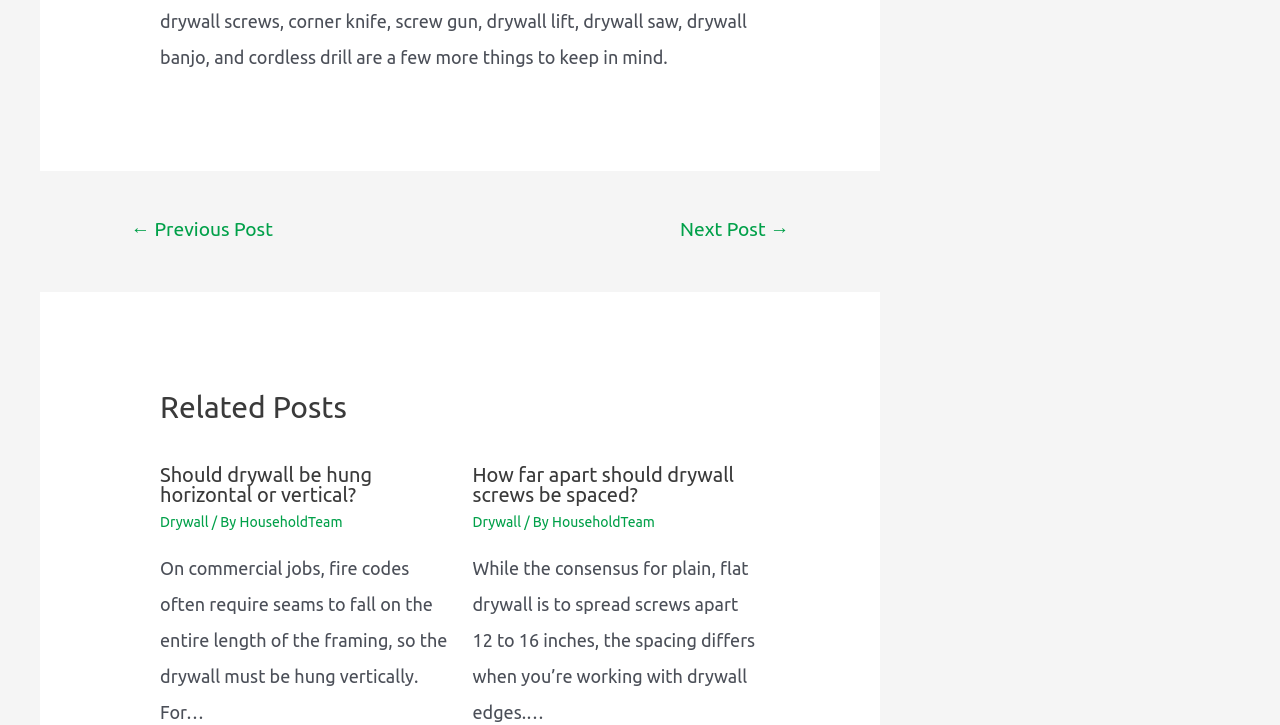Pinpoint the bounding box coordinates of the area that must be clicked to complete this instruction: "go to next post".

[0.509, 0.288, 0.639, 0.35]